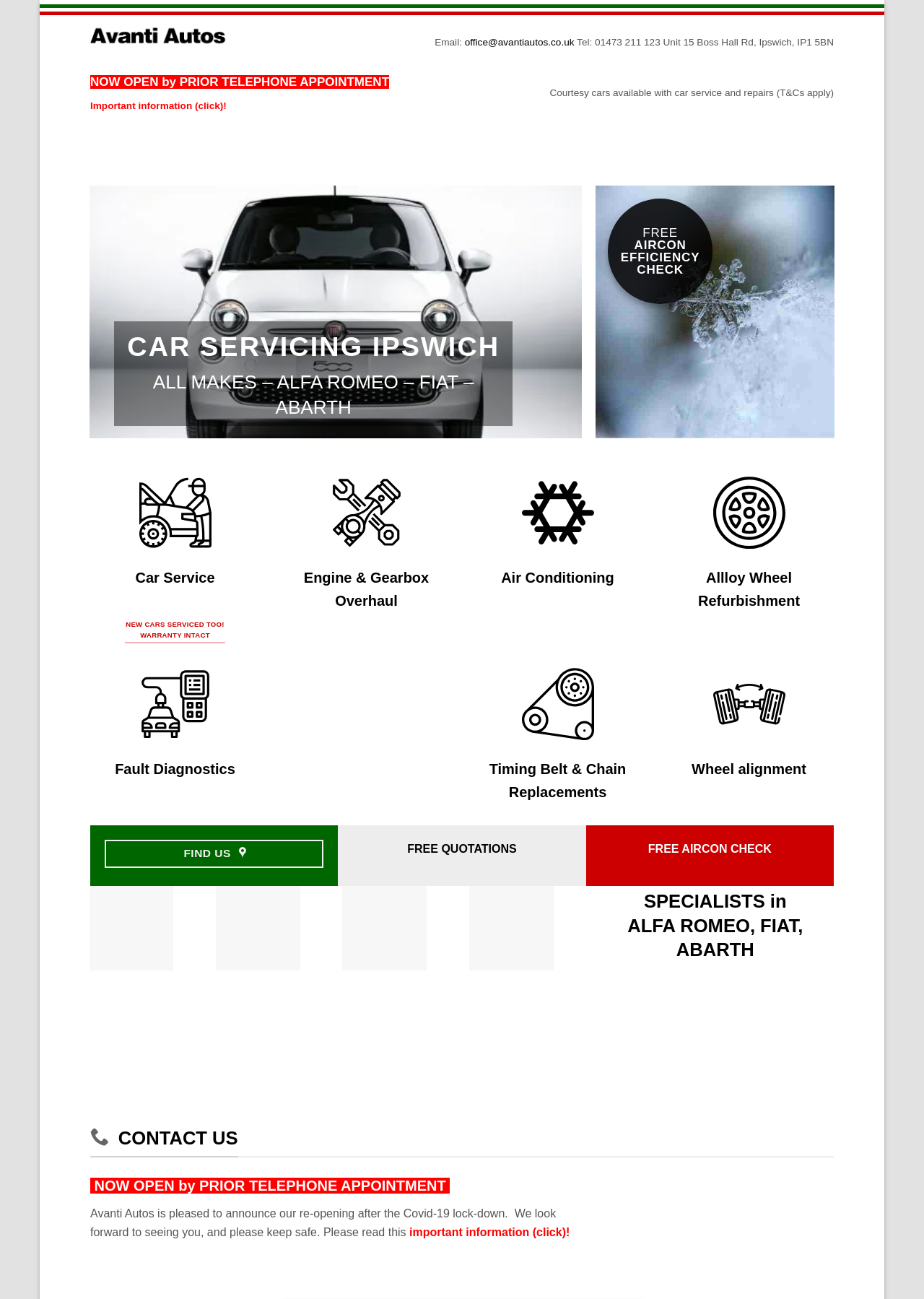Answer this question using a single word or a brief phrase:
What is the address of Avanti Autos?

Unit 15, Boss Hall Rd, Ipswich, IP1 5BN